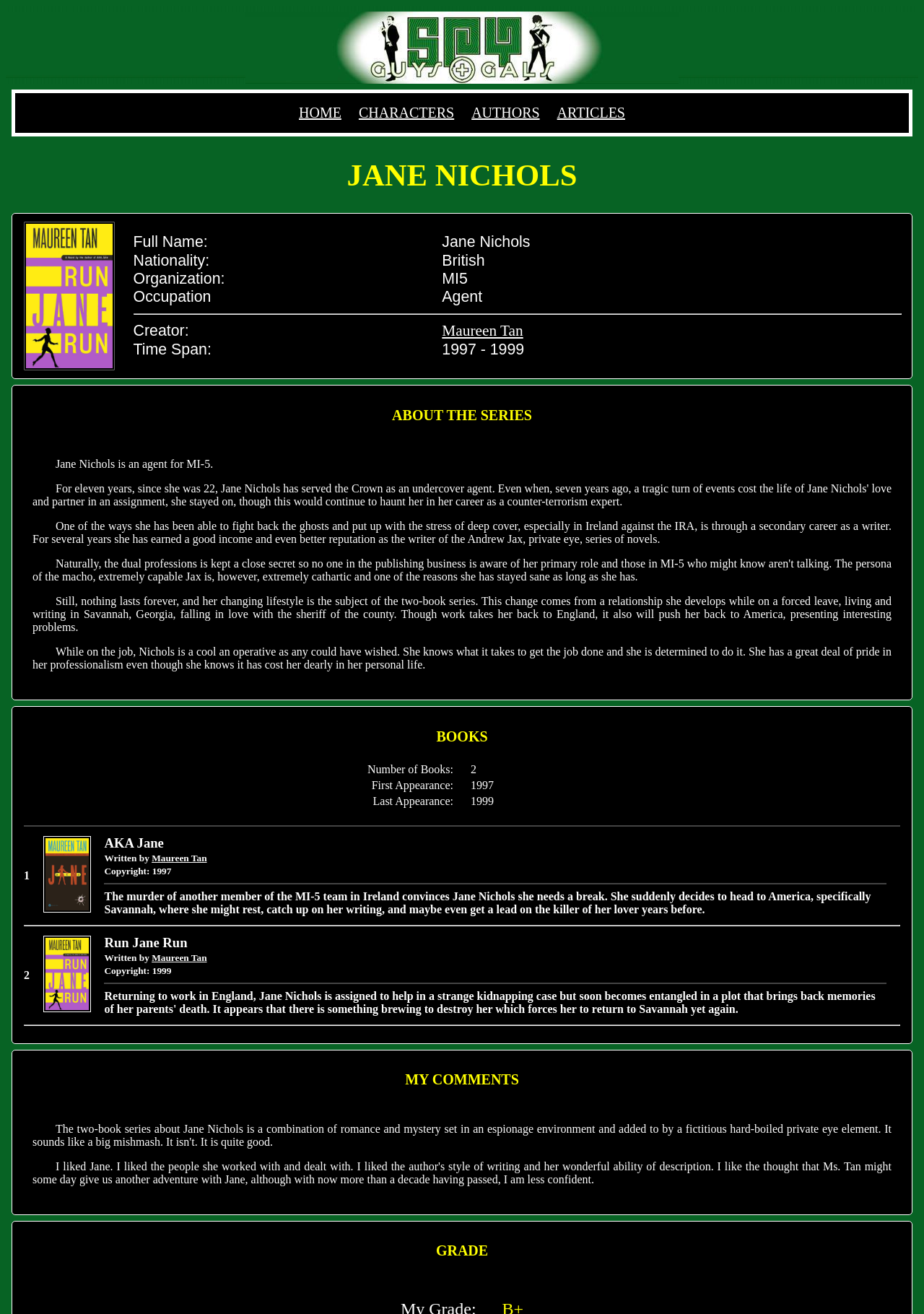Provide a one-word or short-phrase response to the question:
What is the occupation of Jane Nichols?

Agent